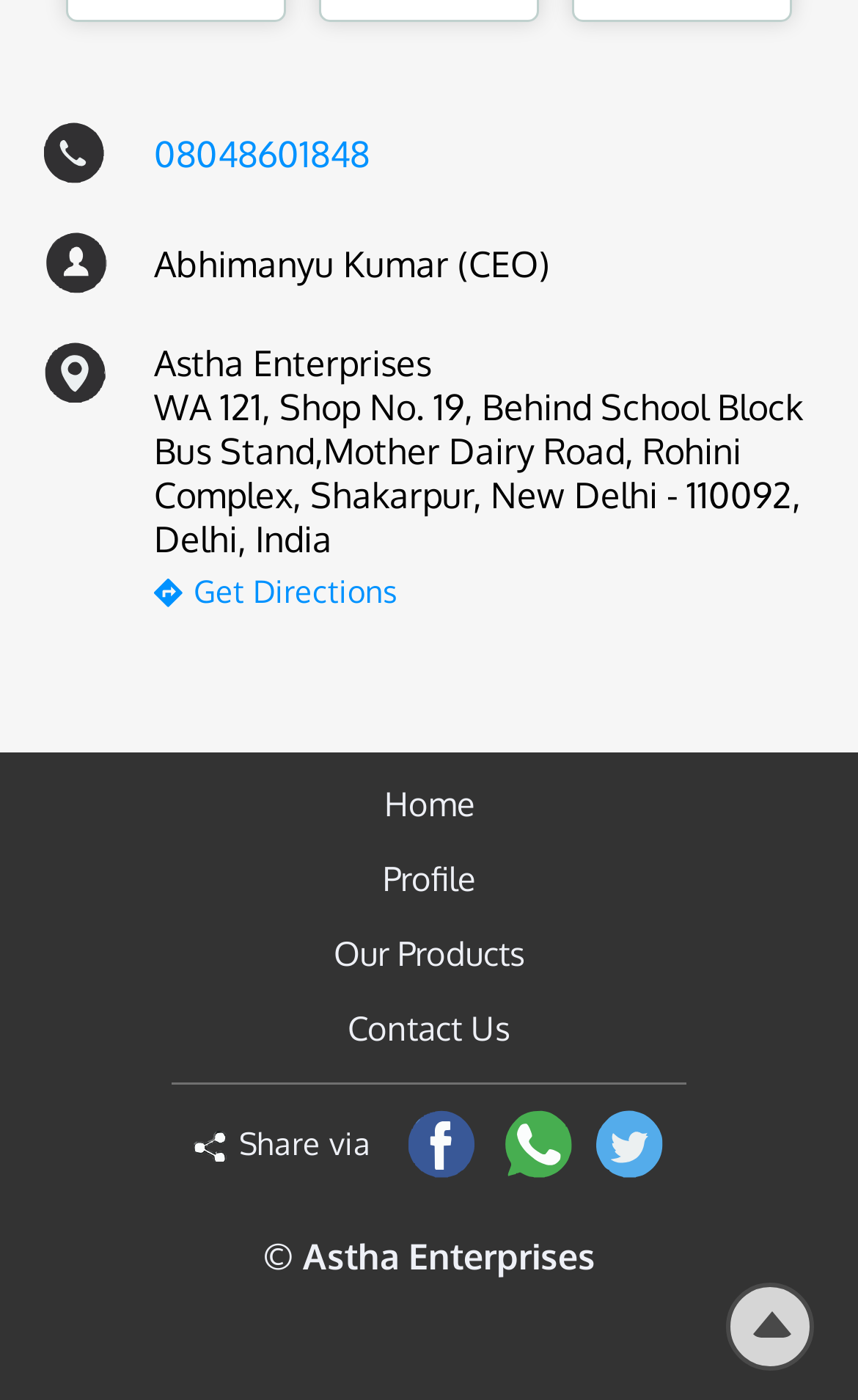Please identify the bounding box coordinates of the element's region that I should click in order to complete the following instruction: "Visit Astha Enterprises website". The bounding box coordinates consist of four float numbers between 0 and 1, i.e., [left, top, right, bottom].

[0.179, 0.243, 0.503, 0.275]